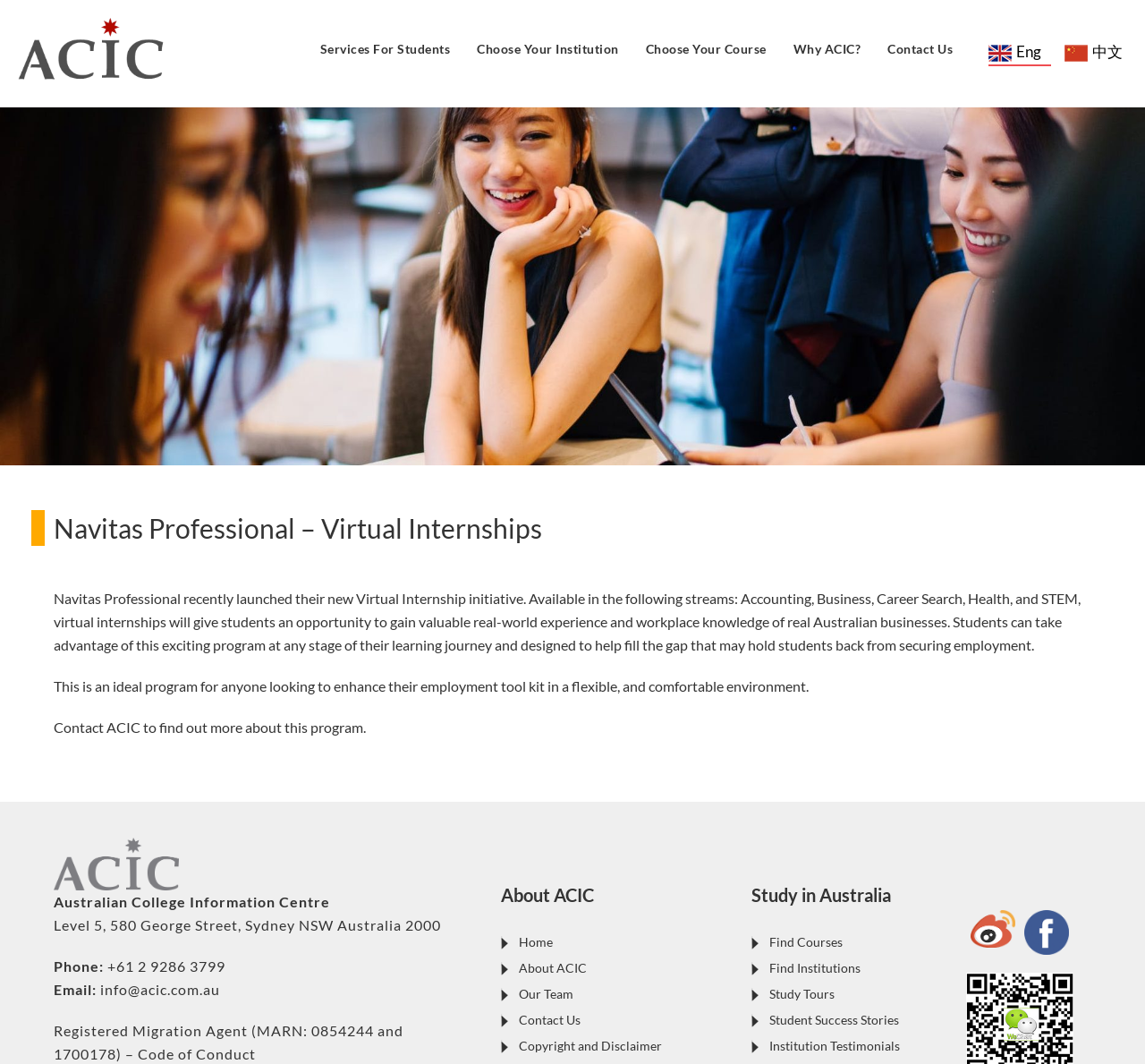What language options are available on the website?
Using the image, answer in one word or phrase.

English and Chinese